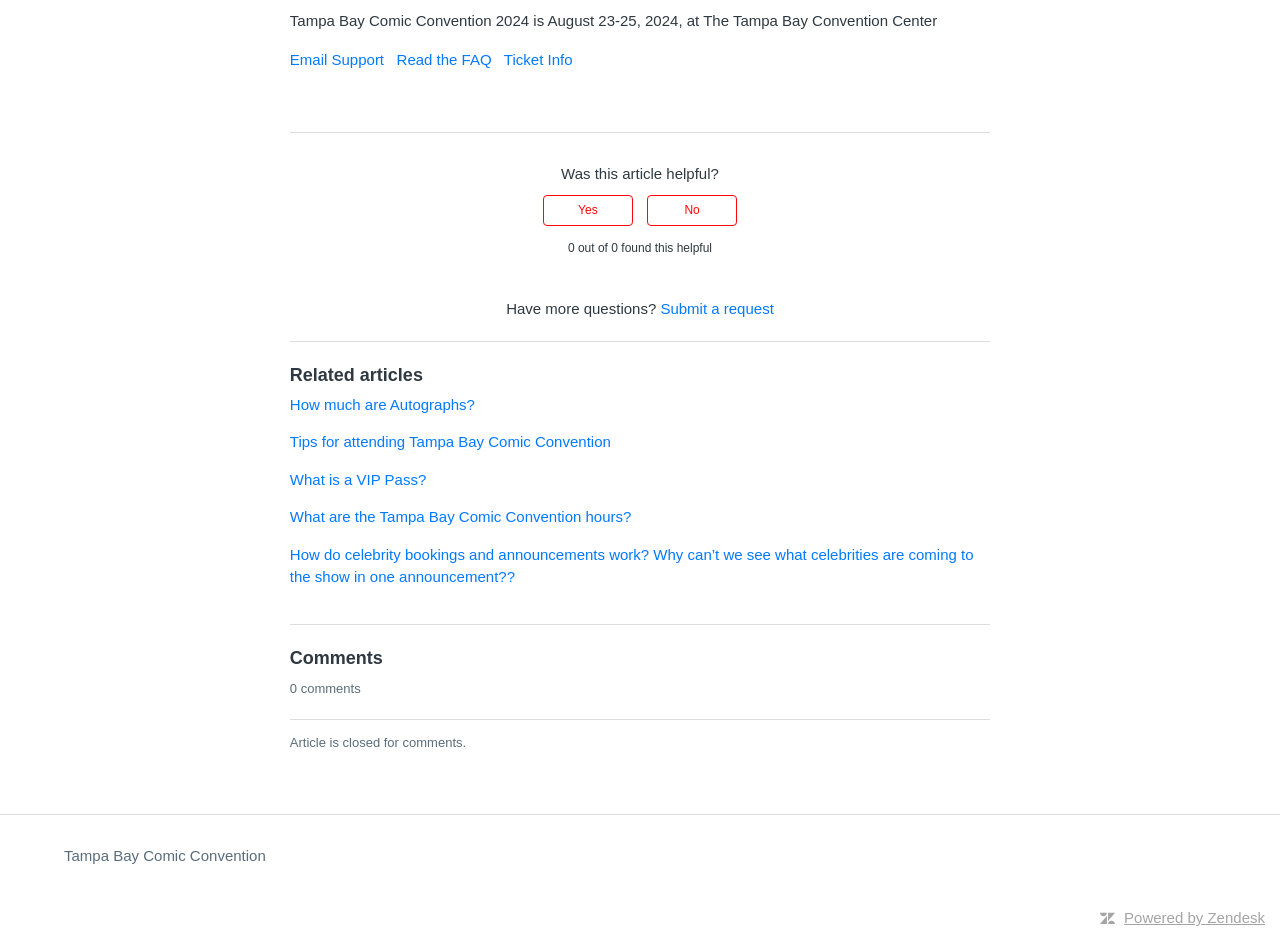Determine the bounding box coordinates of the clickable element necessary to fulfill the instruction: "View related article about autographs". Provide the coordinates as four float numbers within the 0 to 1 range, i.e., [left, top, right, bottom].

[0.226, 0.423, 0.371, 0.441]